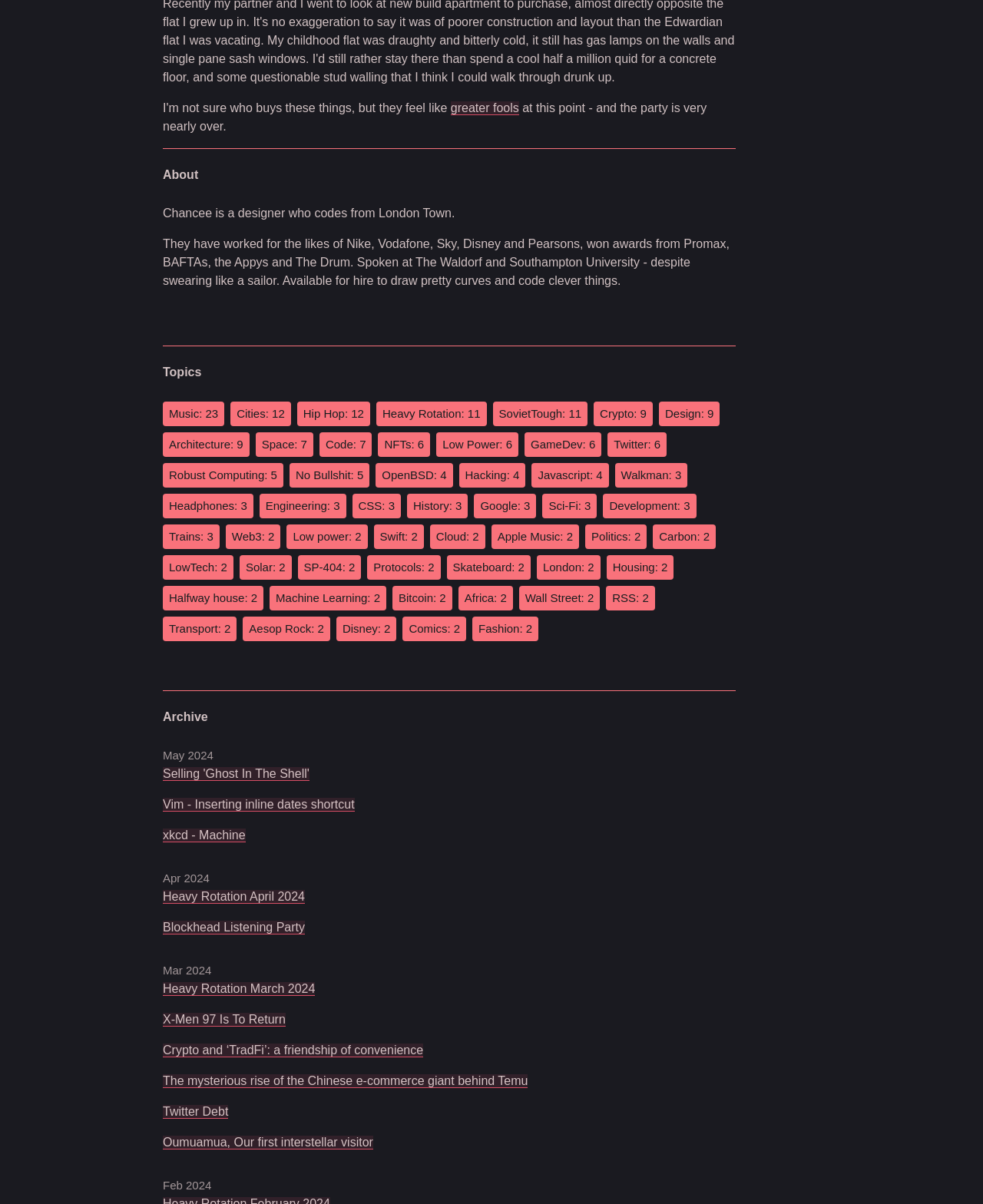Provide the bounding box for the UI element matching this description: "Headphones: 3".

[0.166, 0.41, 0.258, 0.43]